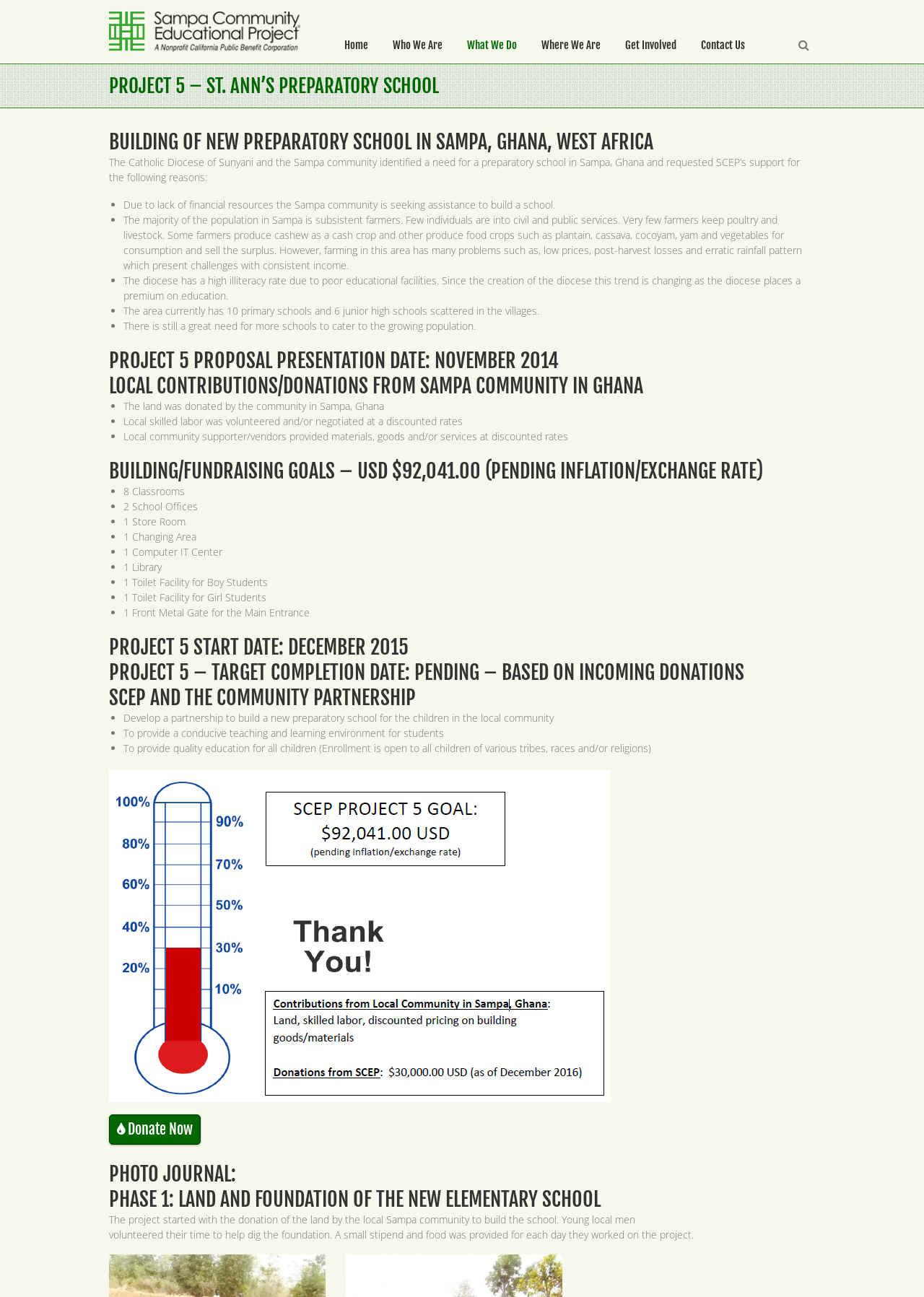Please find and provide the title of the webpage.

PROJECT 5 – ST. ANN’S PREPARATORY SCHOOL